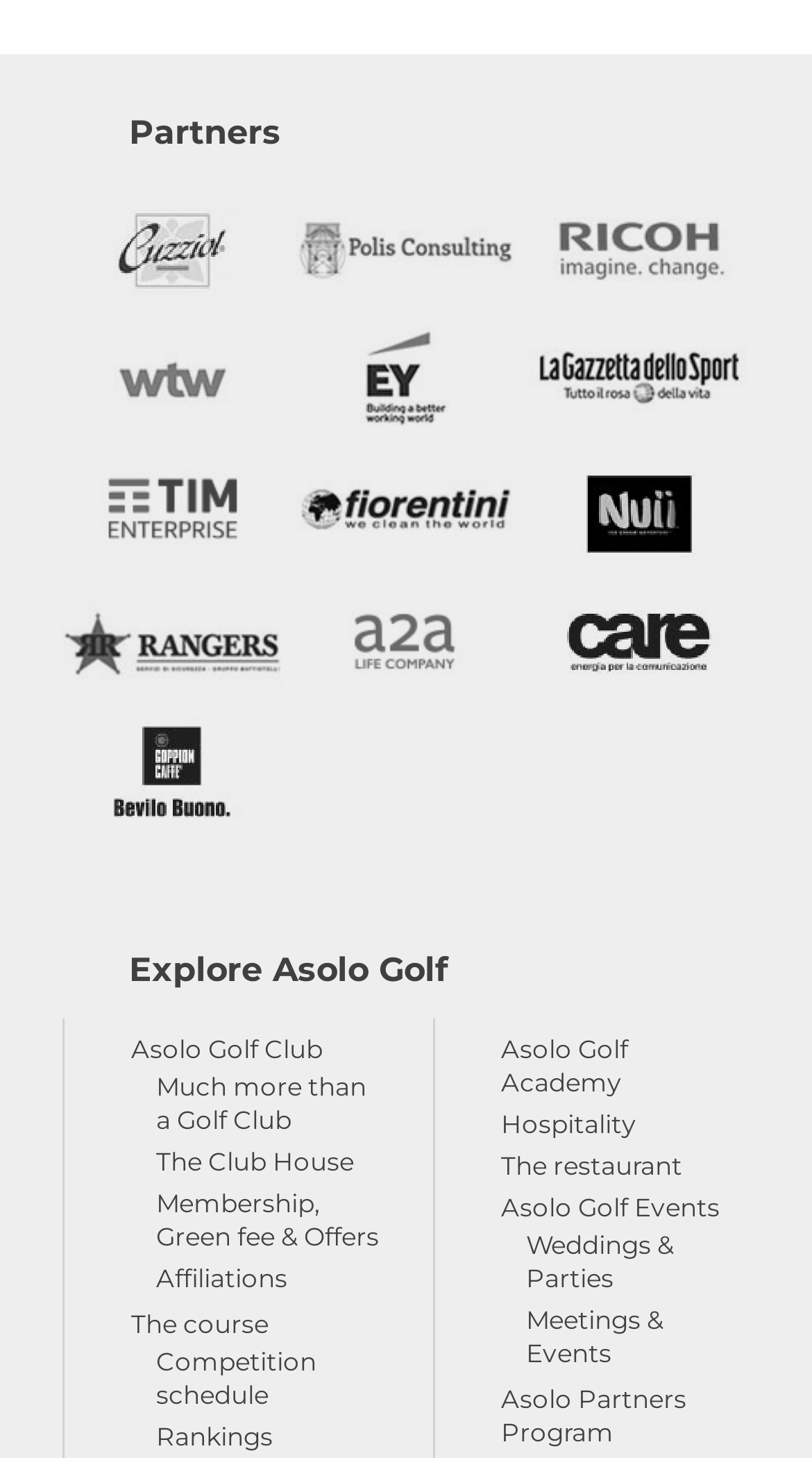Use the details in the image to answer the question thoroughly: 
How many links are related to events?

The answer can be found by counting the number of links related to events, which are 'Competition schedule', 'Asolo Golf Events', and 'Meetings & Events'.